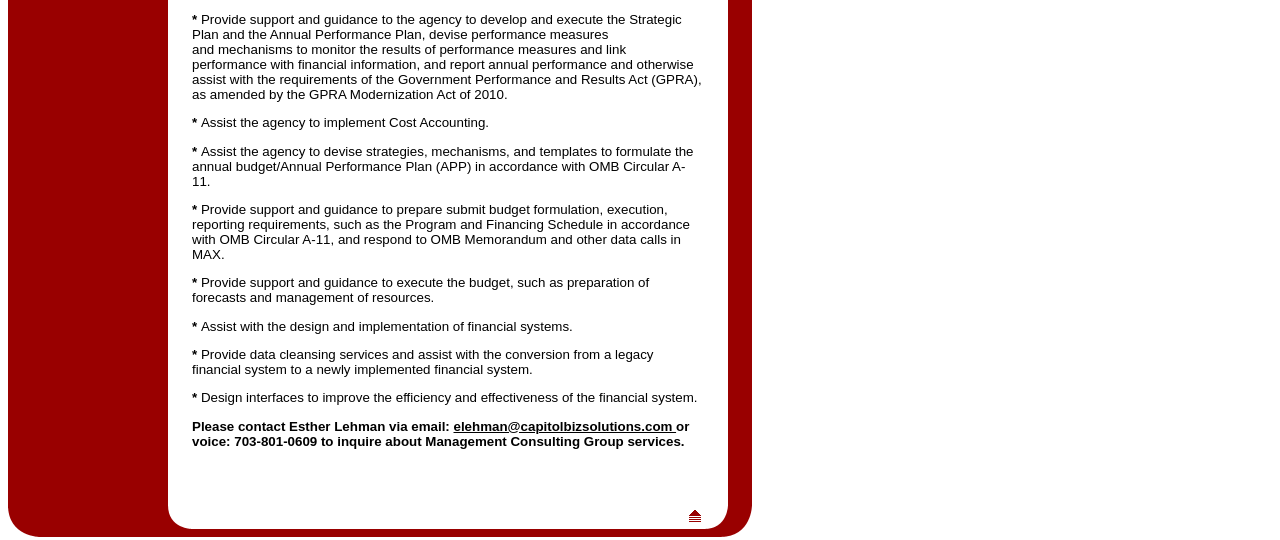What is the purpose of designing interfaces in the financial system? Please answer the question using a single word or phrase based on the image.

Improve efficiency and effectiveness